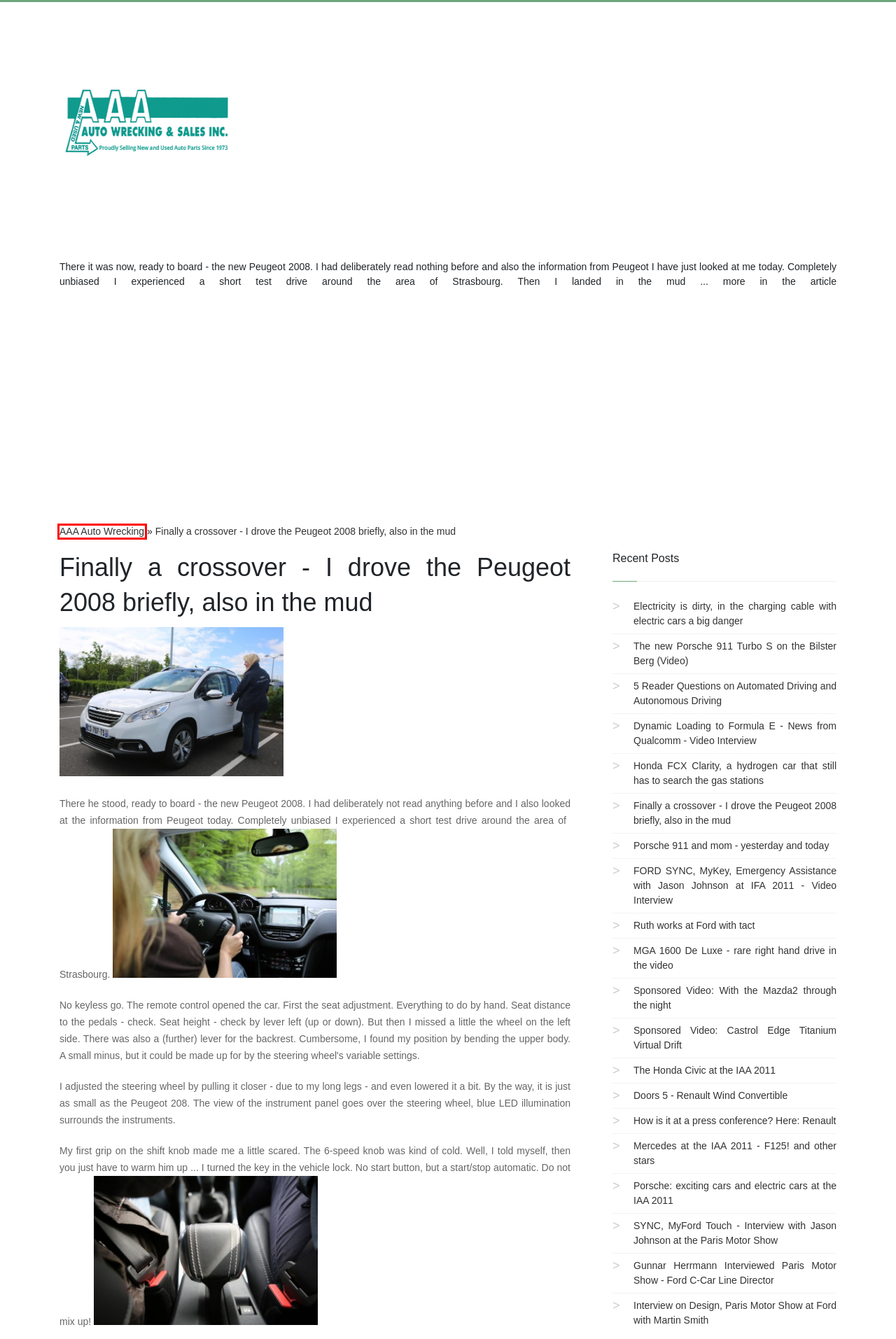Given a screenshot of a webpage with a red bounding box highlighting a UI element, choose the description that best corresponds to the new webpage after clicking the element within the red bounding box. Here are your options:
A. MGA 1600 De Luxe - rare right hand drive in the video | Auto Diva Autoblog
B. Sponsored Video: Castrol Edge Titanium Virtual Drift | Auto Diva Autoblog
C. Doors 5 - Renault Wind Convertible | Auto Diva Autoblog
D. Honda FCX Clarity, a hydrogen car that still has to search the gas stations | Auto Diva Autoblog
E. AAA Auto Wrecking - 26311 78th Ave S, Kent, WA 98032, United States
F. Ruth works at Ford with instinct | Auto Diva Autoblog
G. Gunnar Herrmann interviews Paris Motor Show - Ford C-Car Line Director | Auto Diva Autoblog
H. SYNC, MyFord Touch - Interview with Jason Johnson at the Paris Motor Show | Auto Diva Autoblog

E